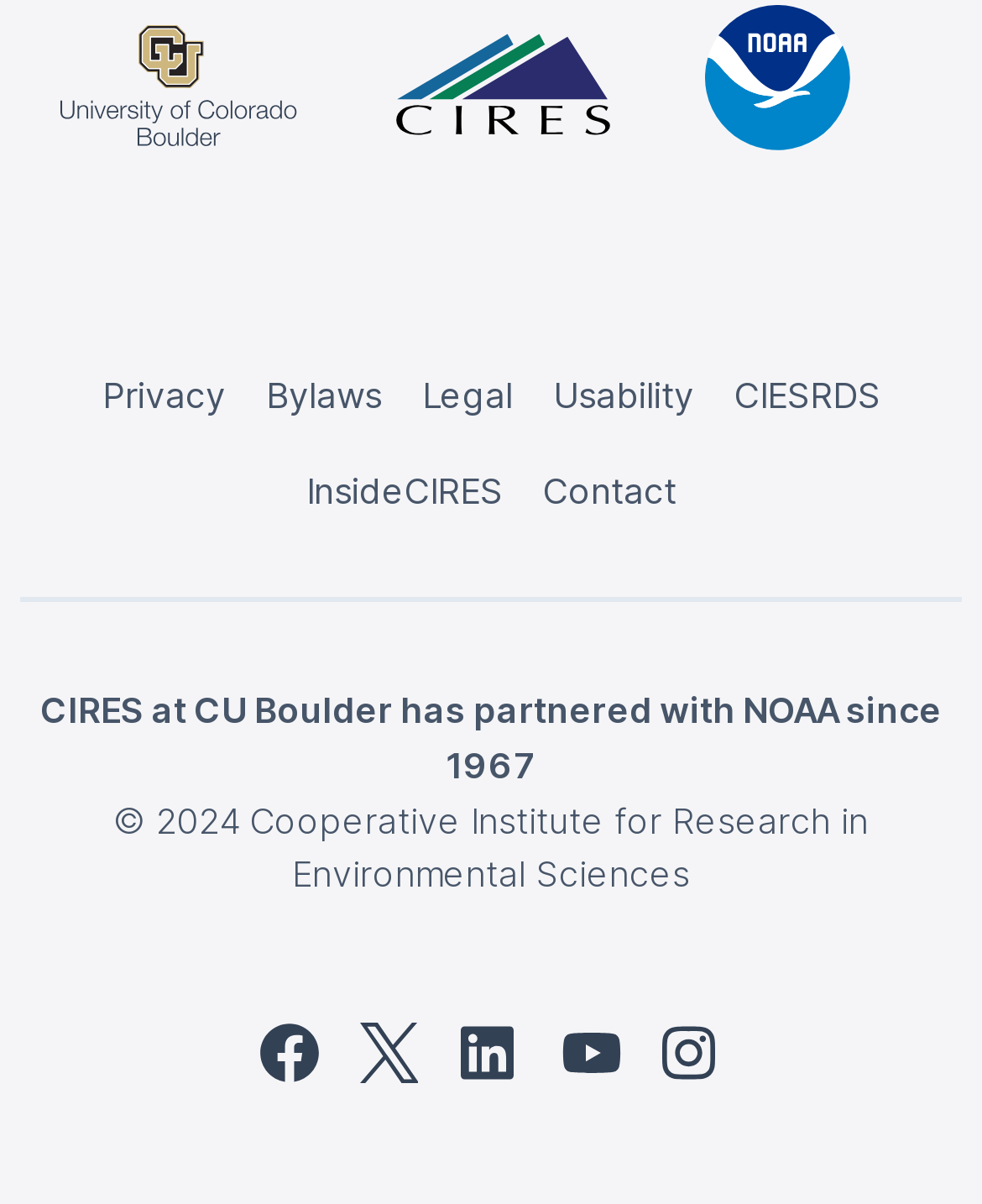Please identify the bounding box coordinates of the element's region that needs to be clicked to fulfill the following instruction: "Watch videos on YouTube". The bounding box coordinates should consist of four float numbers between 0 and 1, i.e., [left, top, right, bottom].

[0.572, 0.816, 0.633, 0.933]